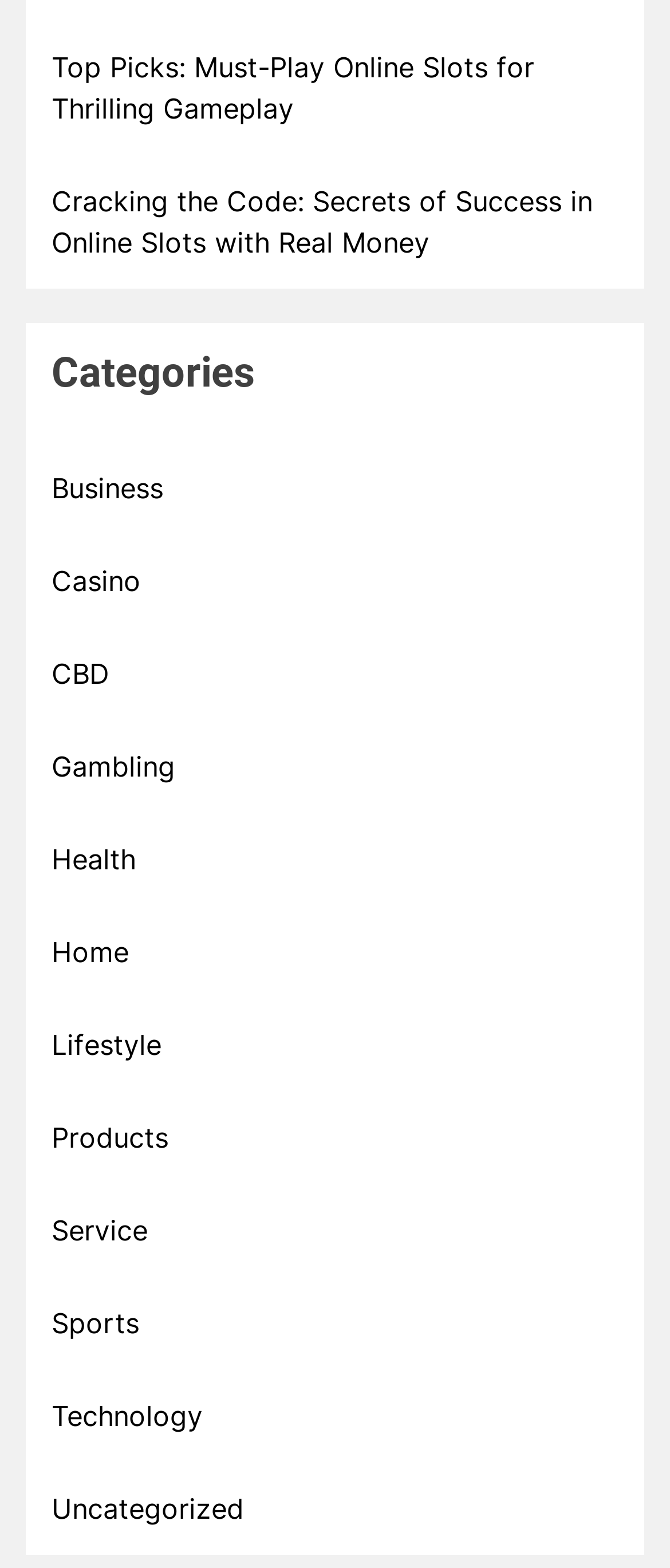Determine the bounding box coordinates of the clickable region to follow the instruction: "Visit Technology section".

[0.077, 0.89, 0.303, 0.916]